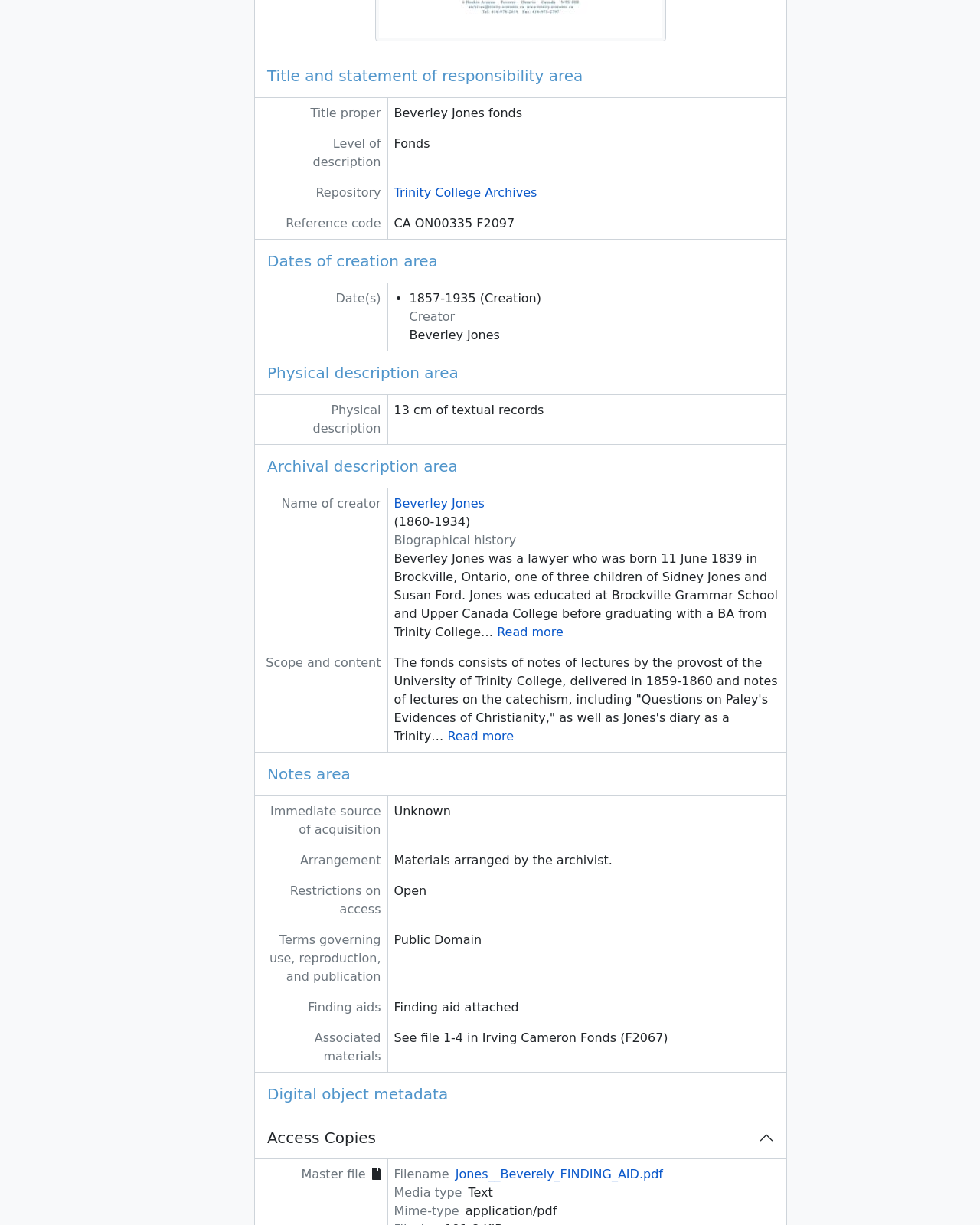Find the bounding box coordinates for the HTML element specified by: "Read more".

[0.507, 0.51, 0.575, 0.522]